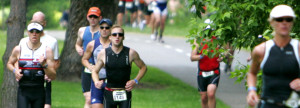Respond with a single word or short phrase to the following question: 
What is the atmosphere of the race according to the caption?

Vibrant